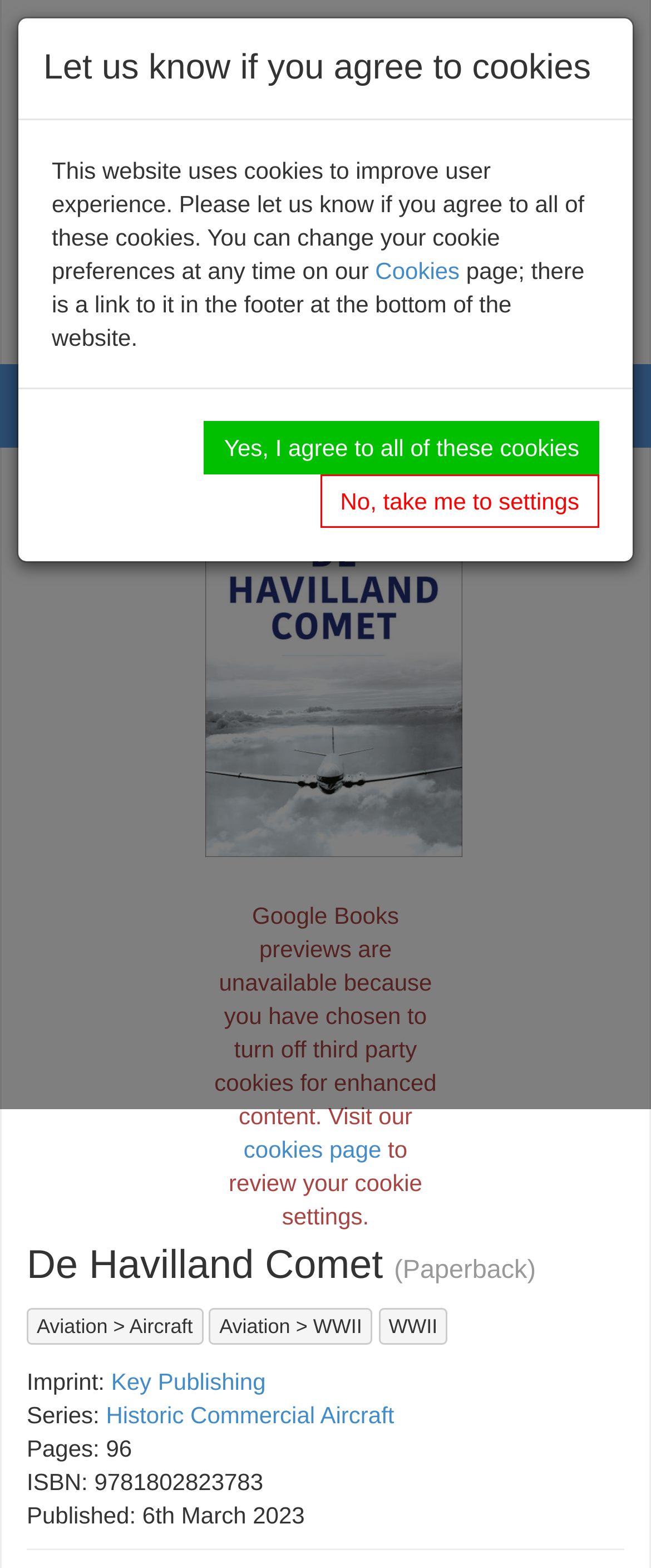Answer the question using only one word or a concise phrase: What is the ISBN of the book?

9781802823783